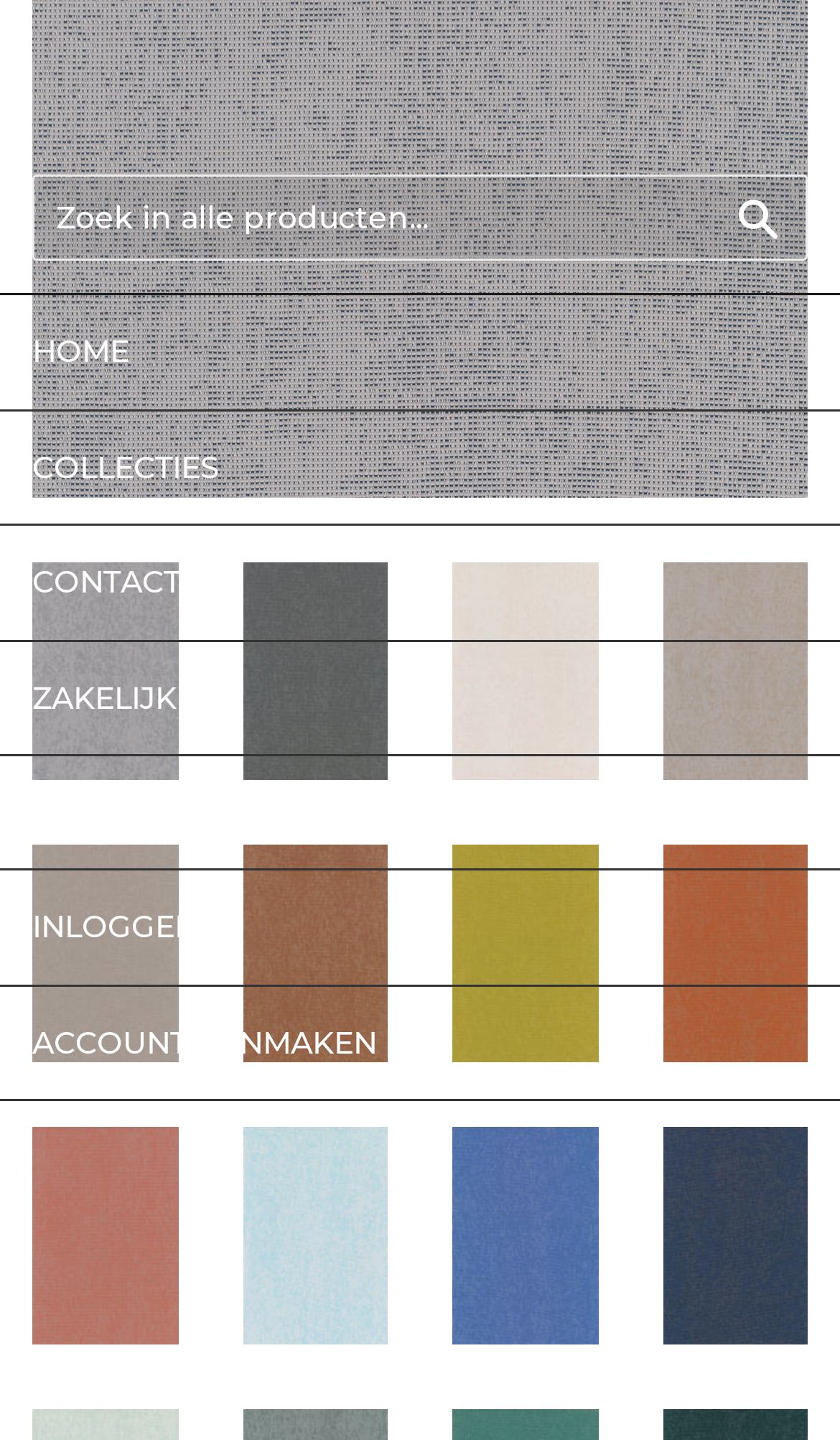Please provide the bounding box coordinate of the region that matches the element description: alt="Atrium Outdoor". Coordinates should be in the format (top-left x, top-left y, bottom-right x, bottom-right y) and all values should be between 0 and 1.

[0.538, 0.587, 0.712, 0.738]